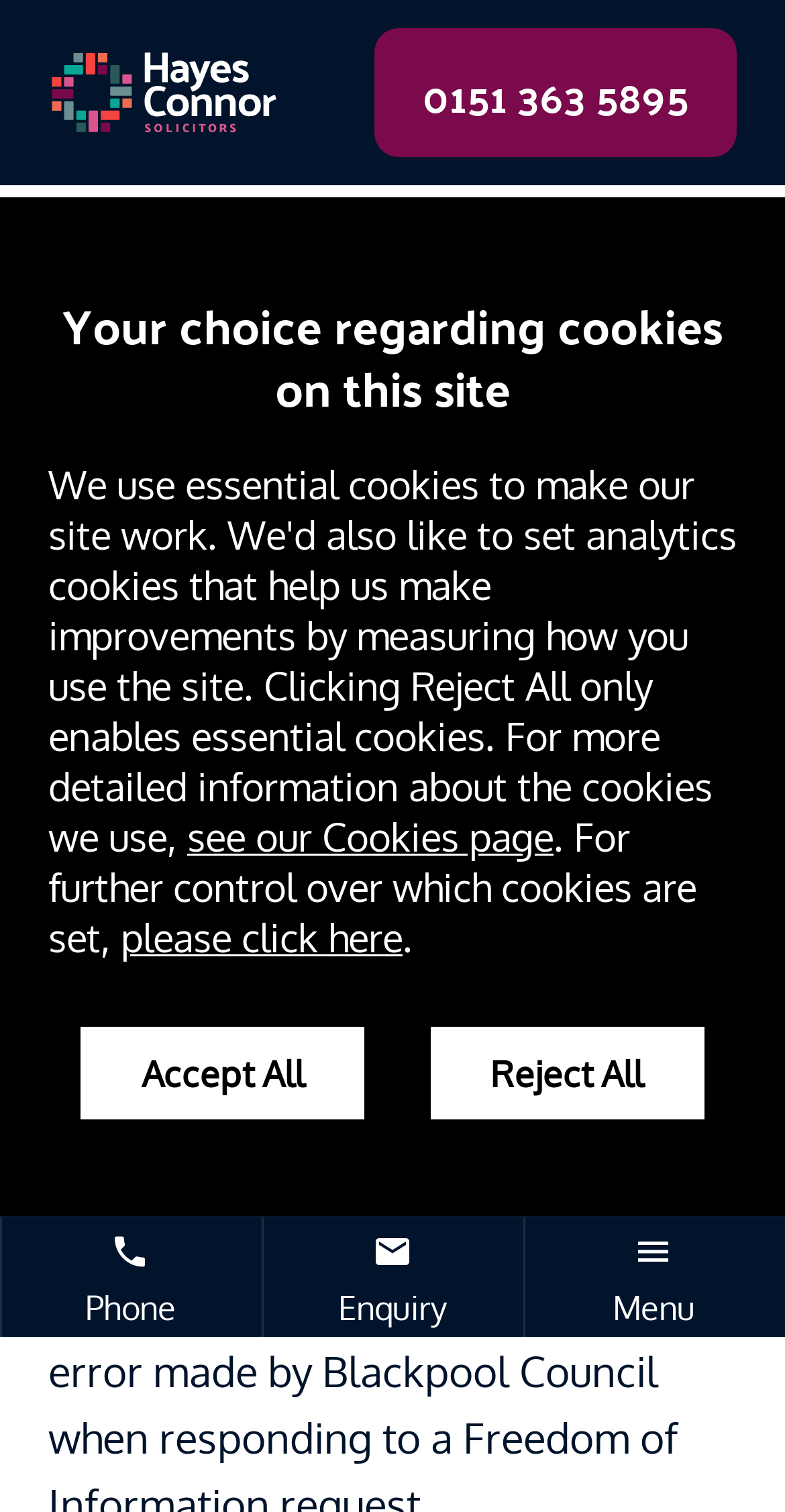Please locate the UI element described by "Accept All" and provide its bounding box coordinates.

[0.103, 0.679, 0.465, 0.74]